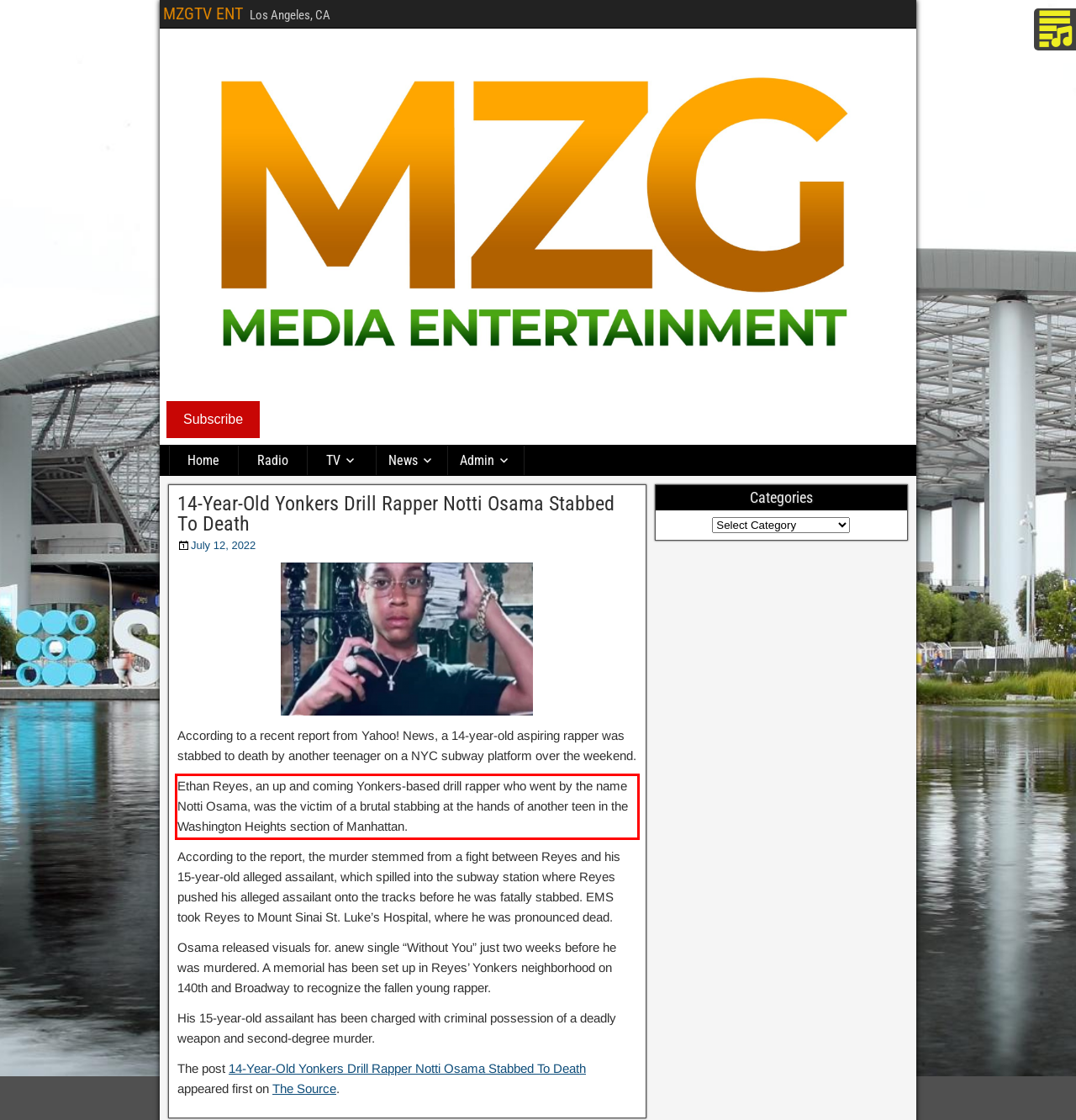You are looking at a screenshot of a webpage with a red rectangle bounding box. Use OCR to identify and extract the text content found inside this red bounding box.

Ethan Reyes, an up and coming Yonkers-based drill rapper who went by the name Notti Osama, was the victim of a brutal stabbing at the hands of another teen in the Washington Heights section of Manhattan.